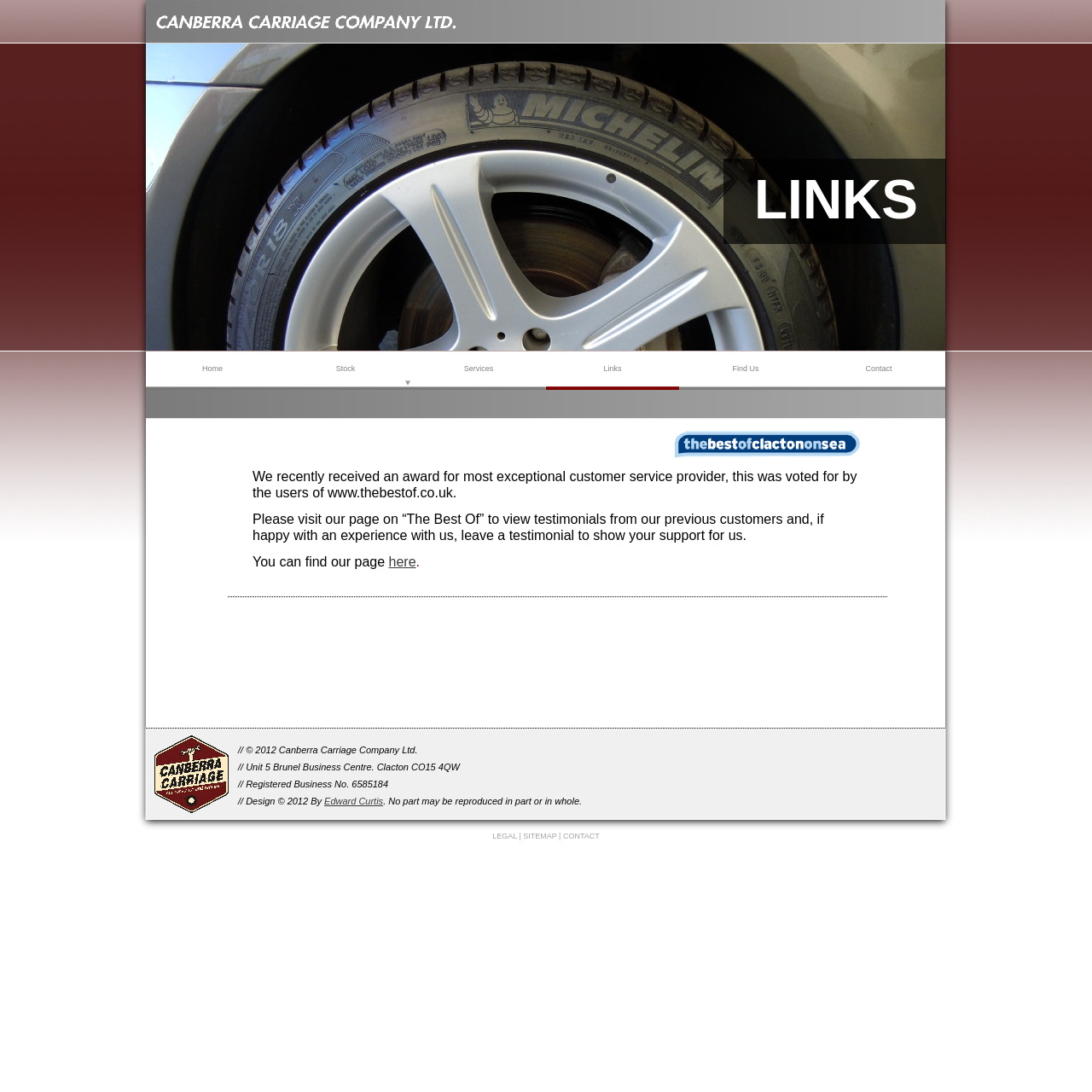What is the company name?
Using the information from the image, provide a comprehensive answer to the question.

I found the company name by looking at the footer section of the webpage, where it says '© 2012 Canberra Carriage Company Ltd.'